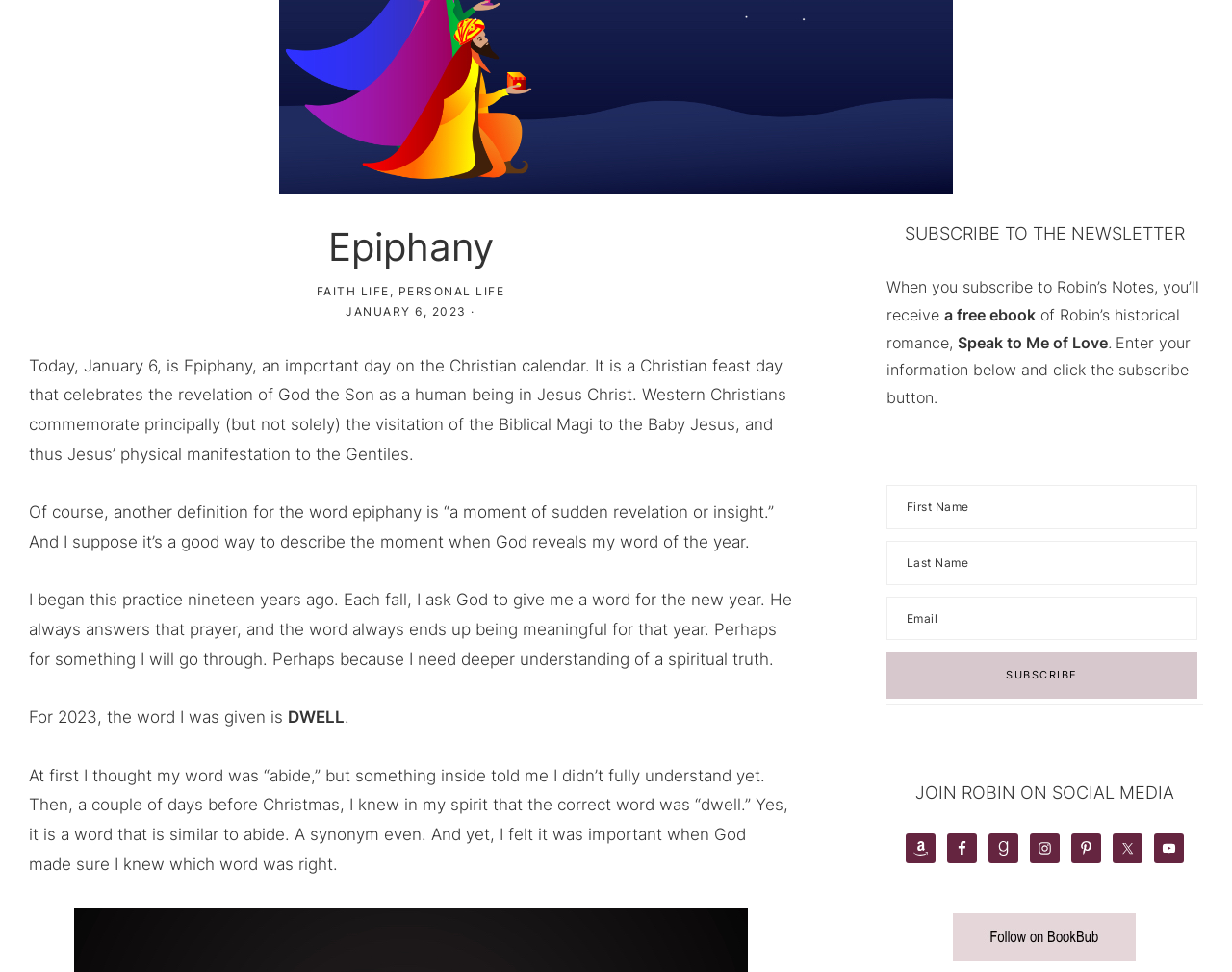Refer to the element description Pinterest and identify the corresponding bounding box in the screenshot. Format the coordinates as (top-left x, top-left y, bottom-right x, bottom-right y) with values in the range of 0 to 1.

[0.869, 0.857, 0.894, 0.888]